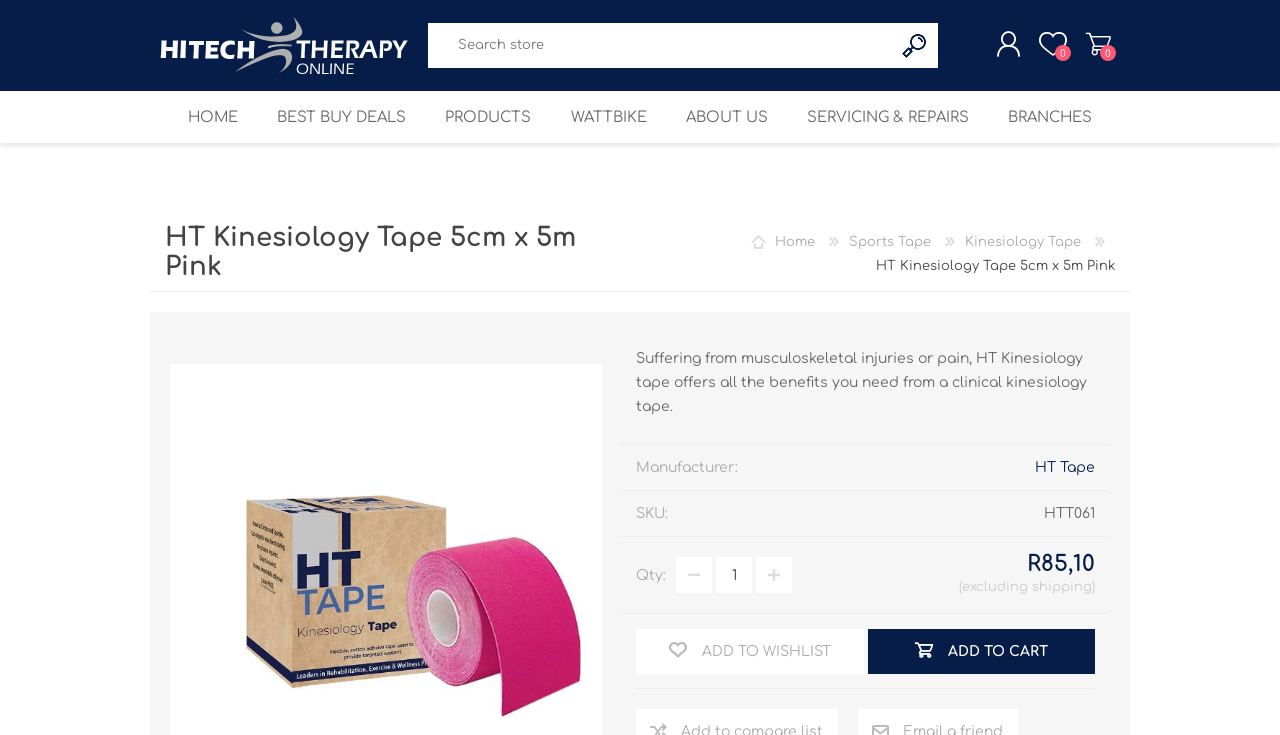Answer the following inquiry with a single word or phrase:
What is the purpose of the HT Kinesiology Tape?

to provide support and stability to muscles and joints